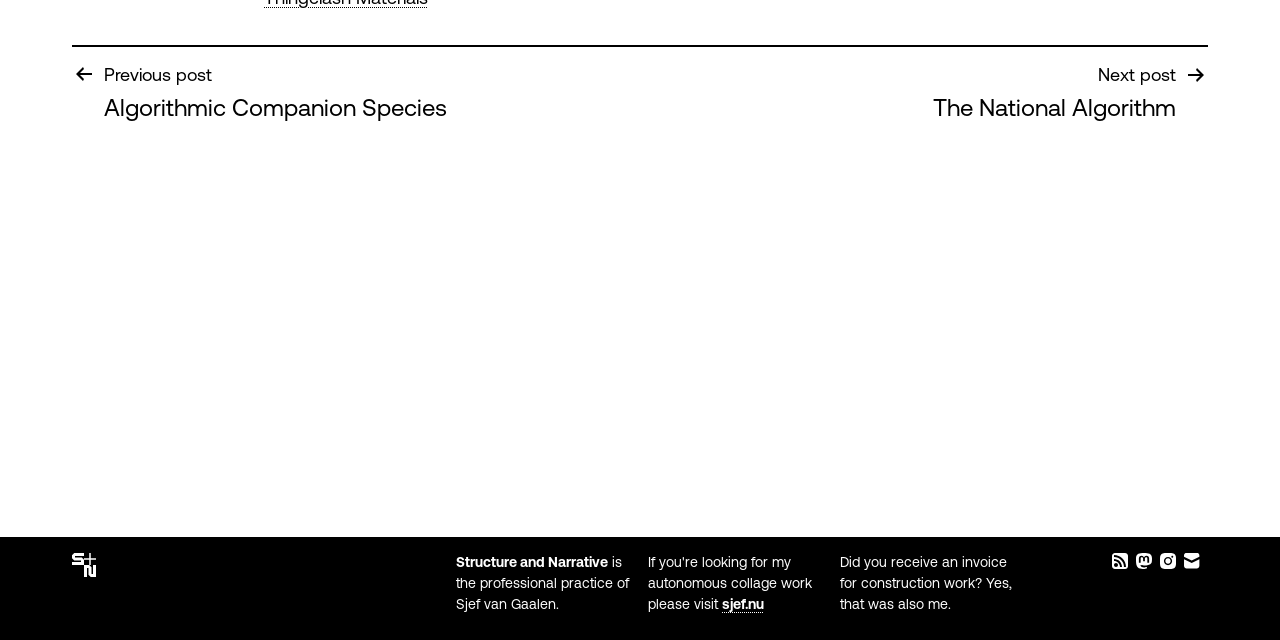Find the bounding box coordinates for the HTML element specified by: "Previous postAlgorithmic Companion Species".

[0.056, 0.098, 0.374, 0.195]